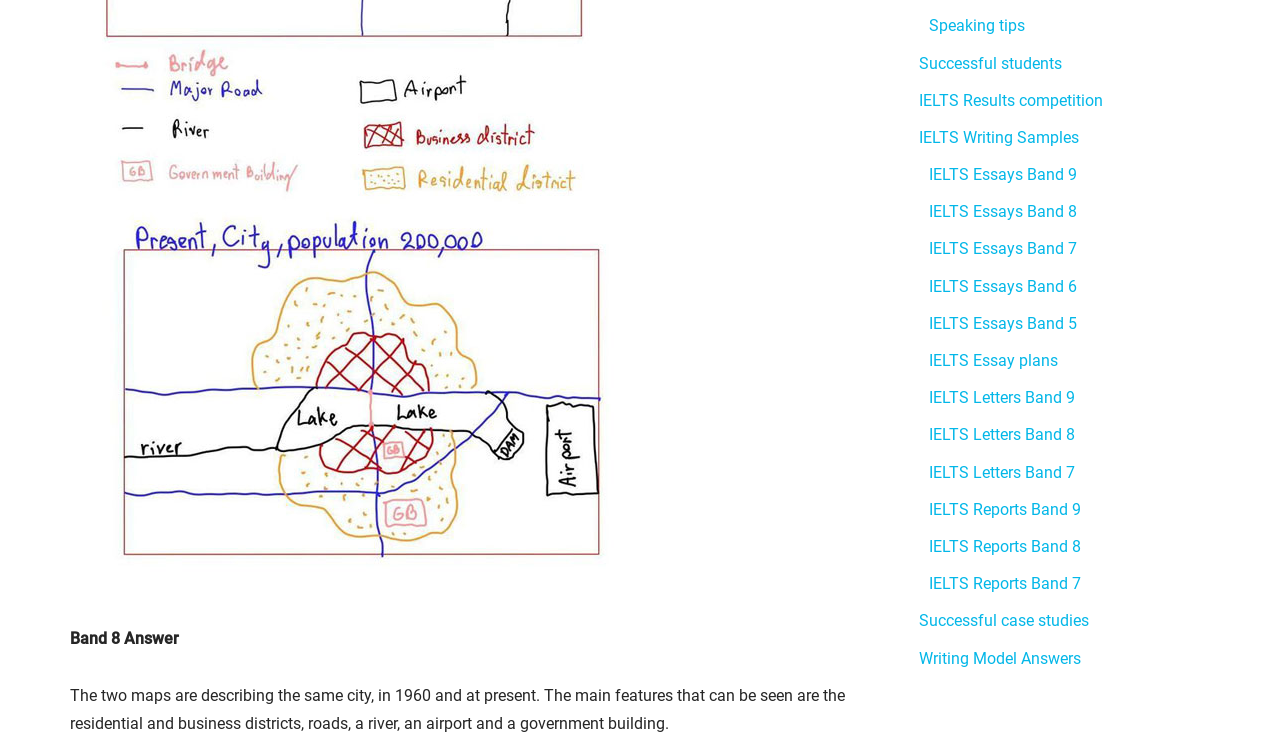Locate the bounding box coordinates of the clickable area needed to fulfill the instruction: "Get speaking tips".

[0.726, 0.022, 0.801, 0.048]